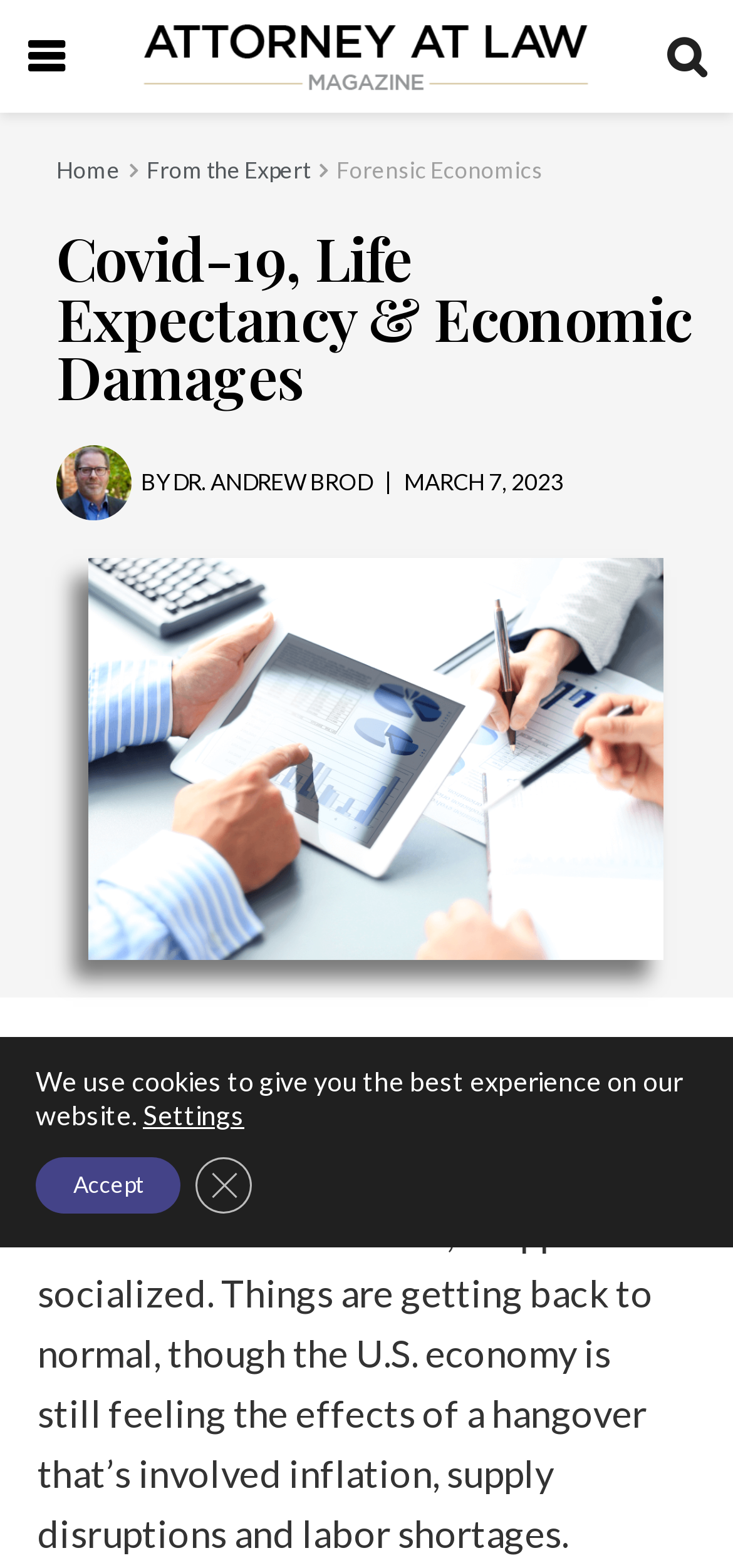Identify the bounding box coordinates of the clickable region required to complete the instruction: "View the Forensic Economics page". The coordinates should be given as four float numbers within the range of 0 and 1, i.e., [left, top, right, bottom].

[0.459, 0.099, 0.741, 0.117]